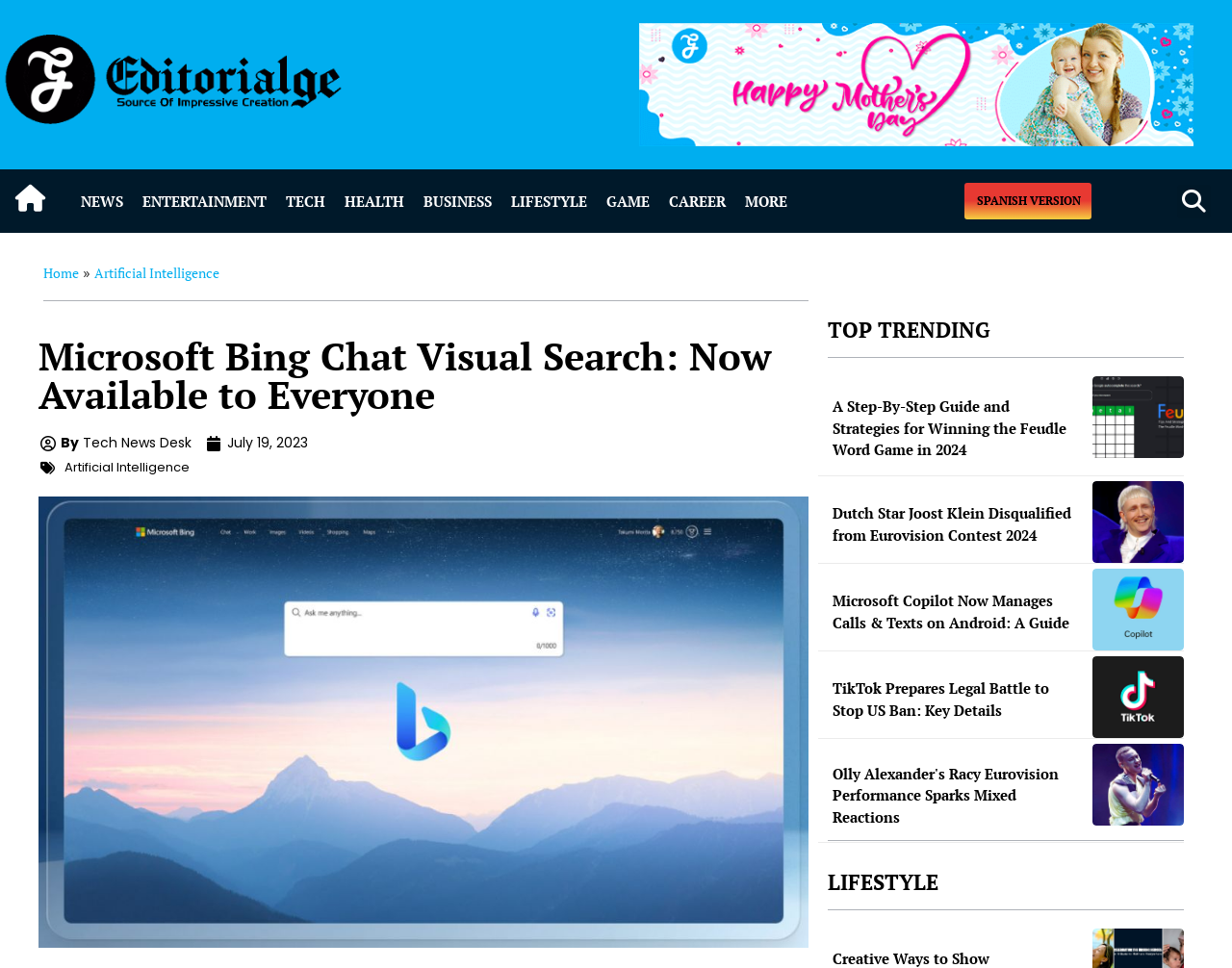Explain in detail what you observe on this webpage.

This webpage is about Microsoft Bing Chat Visual Search, which allows users to upload or scan photos and interpret structure inquiries. At the top, there is a link to "Mother's Day 2024" with an accompanying image. Below it, there are several links to different categories such as "NEWS", "ENTERTAINMENT", "TECH", and more, which are aligned horizontally.

On the top right, there is a search bar with a "Search" button. Next to it, there is a link to the "SPANISH VERSION" of the webpage. Below the search bar, there is a navigation section with breadcrumbs, showing the current page's location in the website's hierarchy.

The main content of the webpage starts with a heading that reads "Microsoft Bing Chat Visual Search: Now Available to Everyone". Below it, there are links to the author and publication date of the article. There is also an image related to Bing Chatbot showing ads.

On the right side of the webpage, there is a section titled "TOP TRENDING" with several links to news articles, each accompanied by an image. The articles' topics range from winning a word game to Eurovision contest news and Microsoft Copilot features.

At the bottom of the webpage, there is another section titled "LIFESTYLE" with more links to news articles, again accompanied by images. The articles' topics include TikTok's legal battle, Olly Alexander's Eurovision performance, and more.